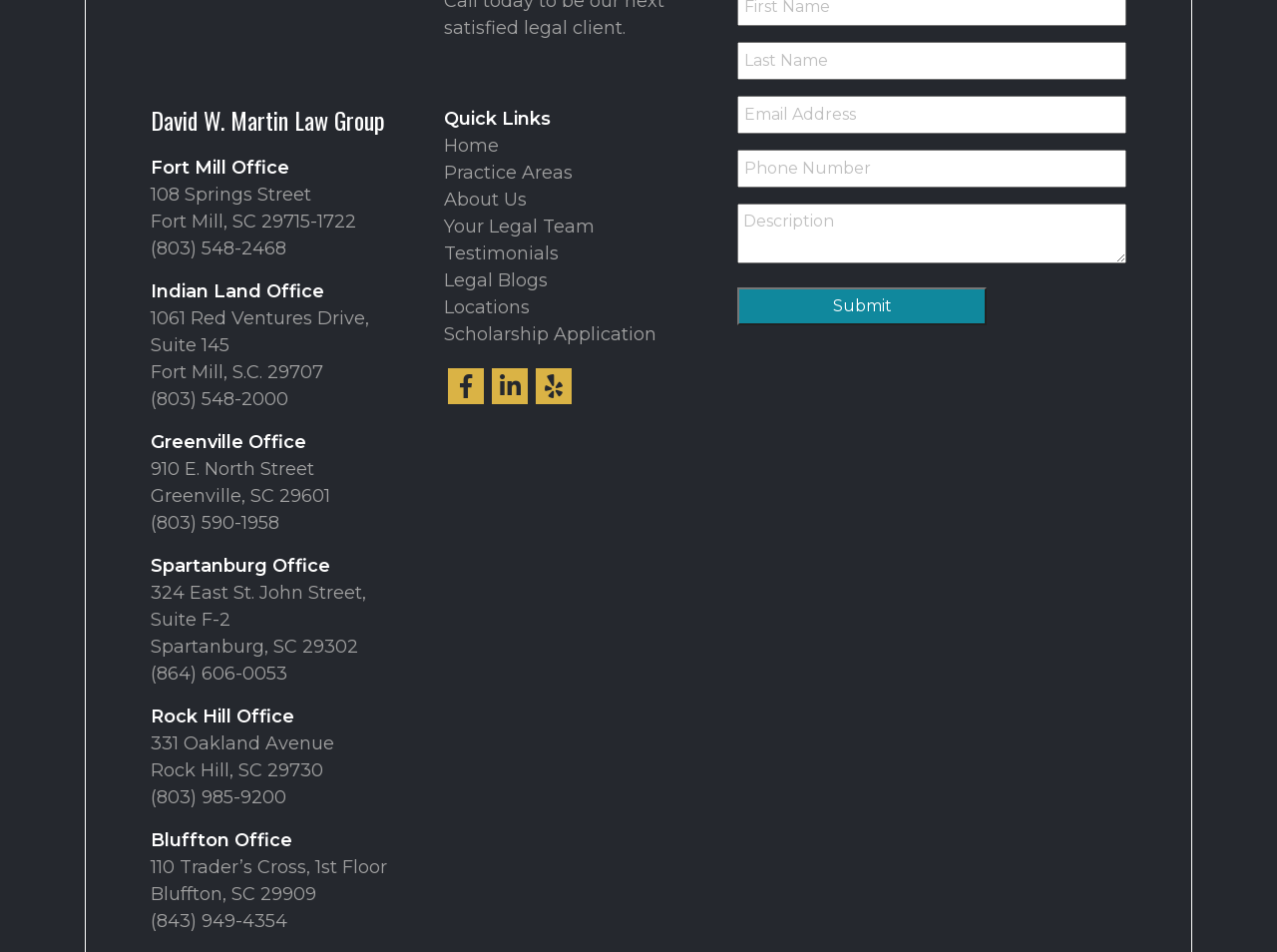Please determine the bounding box coordinates of the clickable area required to carry out the following instruction: "Enter your name in the first text box". The coordinates must be four float numbers between 0 and 1, represented as [left, top, right, bottom].

[0.577, 0.044, 0.882, 0.084]